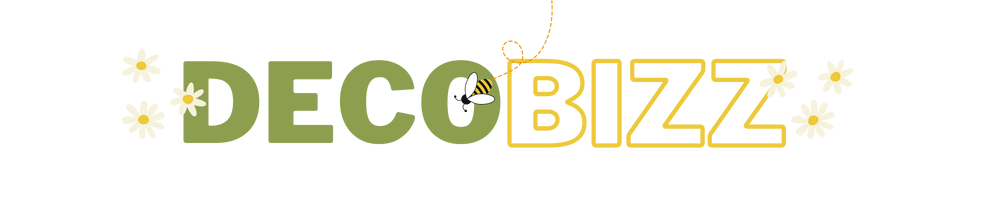Provide a thorough and detailed caption for the image.

The image features the logo of the "DecoBizz Lifestyle Blog," which showcases a playful and vibrant design. The text "DECOBIZZ" stands out prominently, with the "DECO" rendered in a rich green shade while the "BIZZ" is presented in bright yellow. Complementing the typography are delicate floral elements and a whimsical bee, enhancing the logo's lively and inviting character. This design suggests a focus on lifestyle, decor, and creativity, inviting readers to explore the content and experience the charm of the blog.